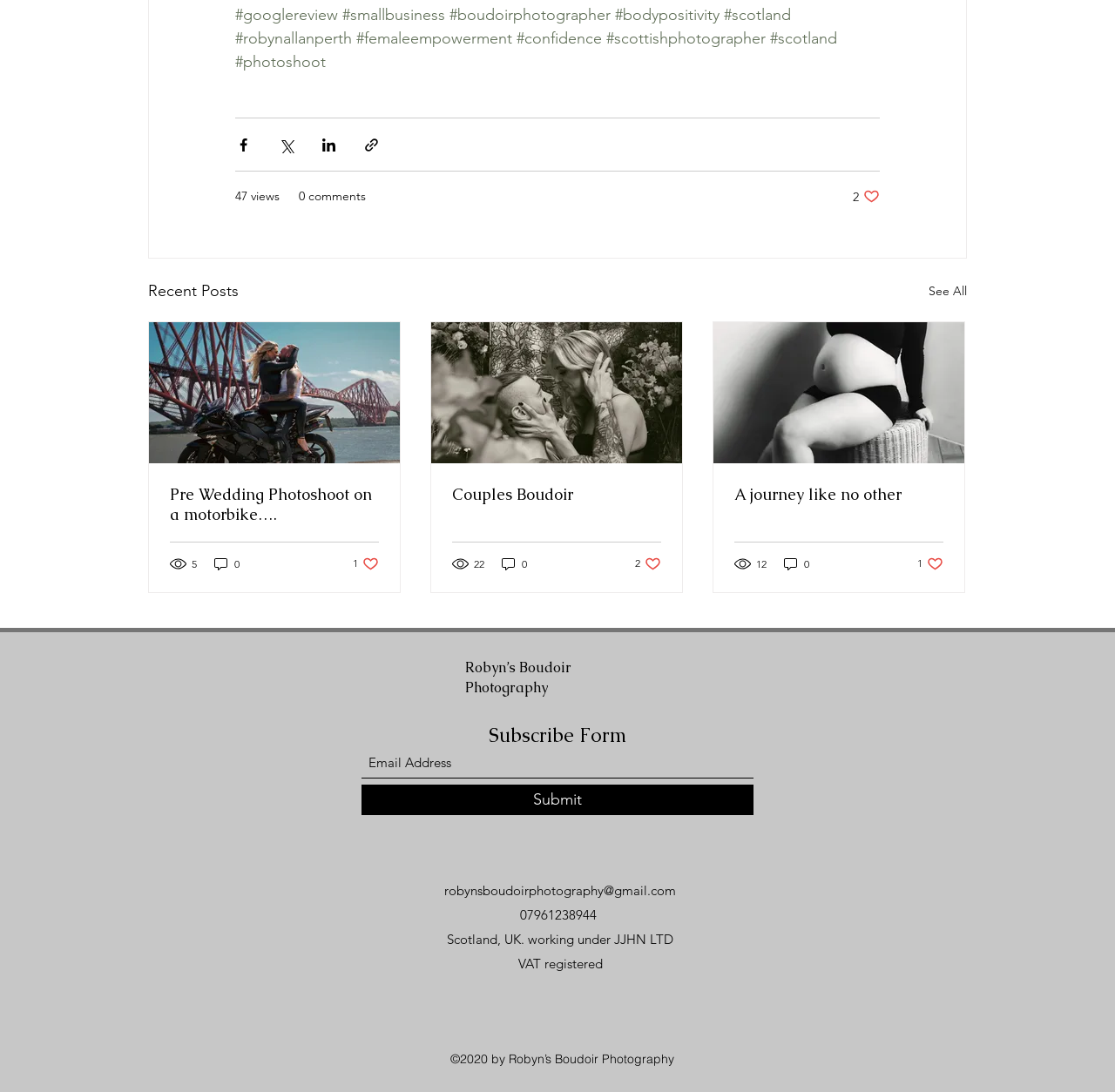What is the photographer's contact email?
Please provide a detailed answer to the question.

The photographer's contact email is mentioned in the link 'robynsboudoirphotography@gmail.com'.